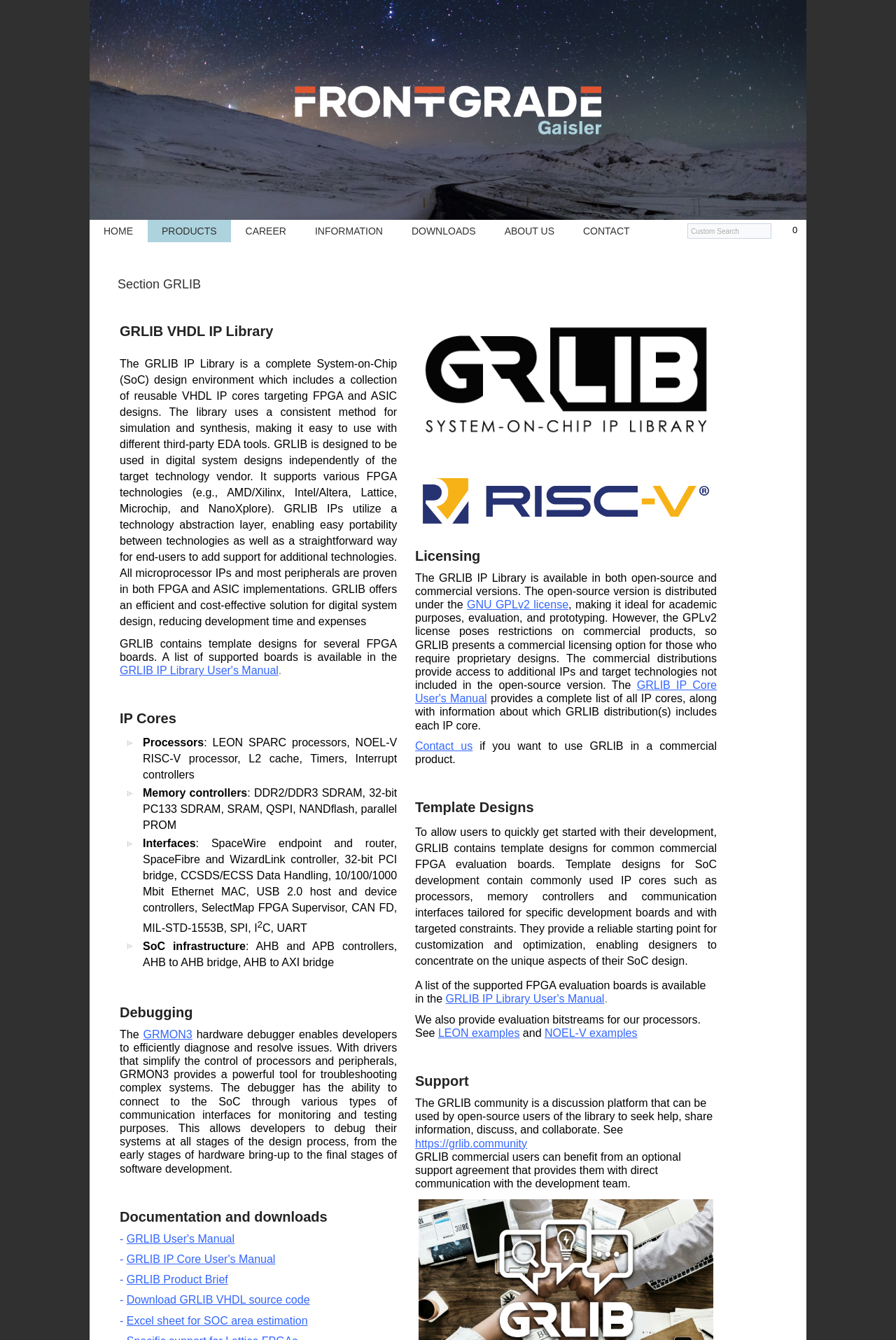Pinpoint the bounding box coordinates of the clickable area needed to execute the instruction: "Search using Custom Search". The coordinates should be specified as four float numbers between 0 and 1, i.e., [left, top, right, bottom].

[0.767, 0.167, 0.861, 0.178]